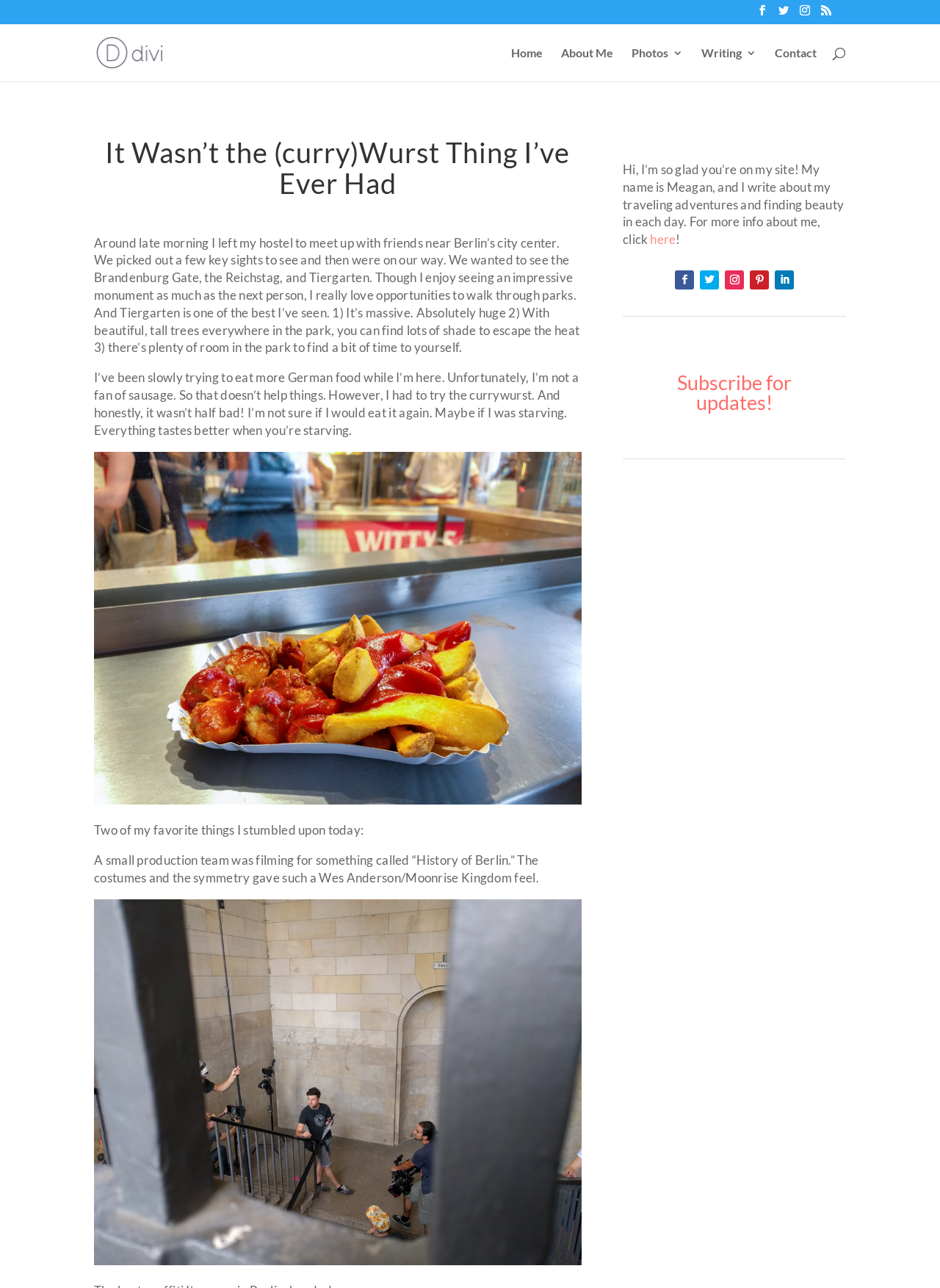Pinpoint the bounding box coordinates of the clickable element needed to complete the instruction: "Search for something". The coordinates should be provided as four float numbers between 0 and 1: [left, top, right, bottom].

[0.157, 0.018, 0.877, 0.019]